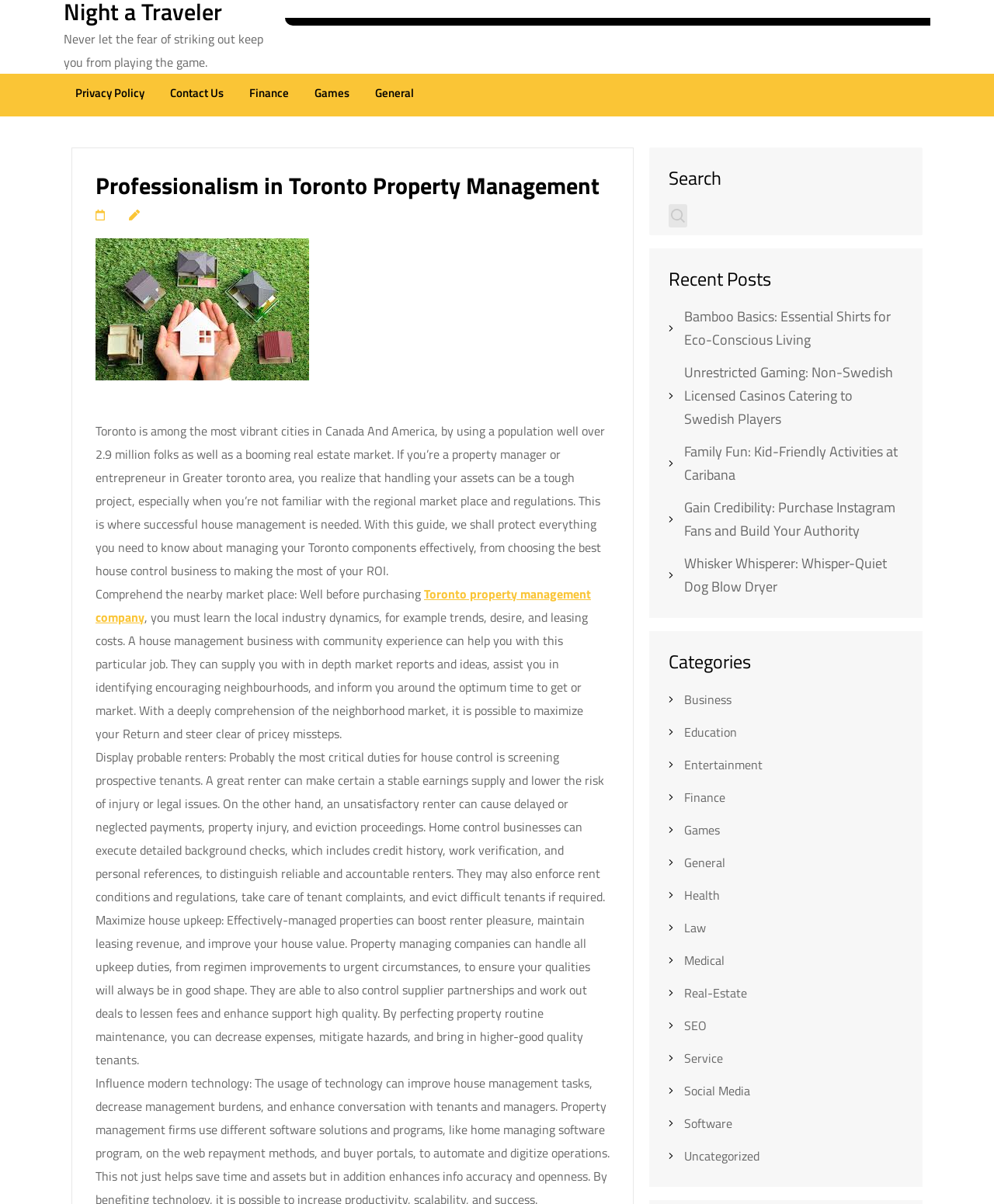Please mark the bounding box coordinates of the area that should be clicked to carry out the instruction: "Click on the 'Finance' category".

[0.688, 0.654, 0.73, 0.67]